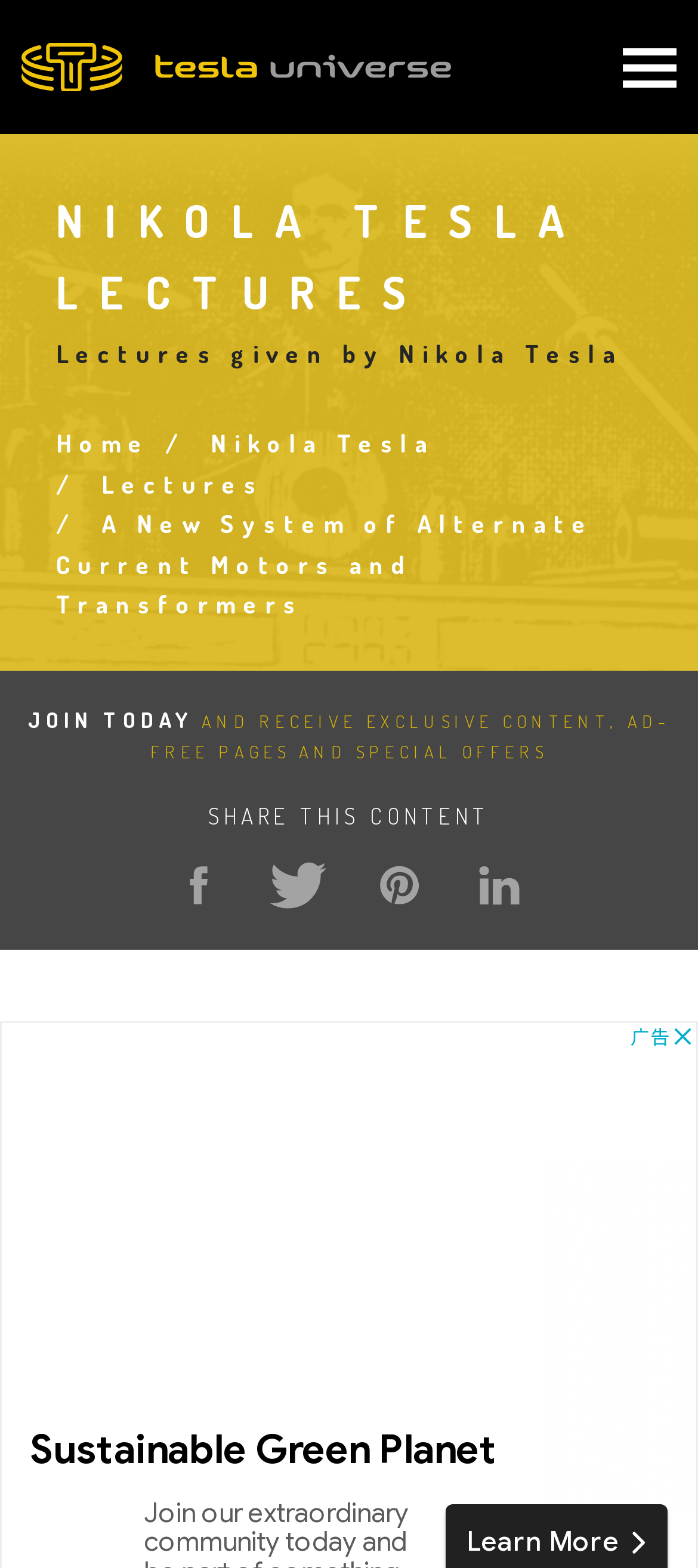Can you provide the bounding box coordinates for the element that should be clicked to implement the instruction: "Expand main navigation"?

[0.893, 0.026, 0.97, 0.06]